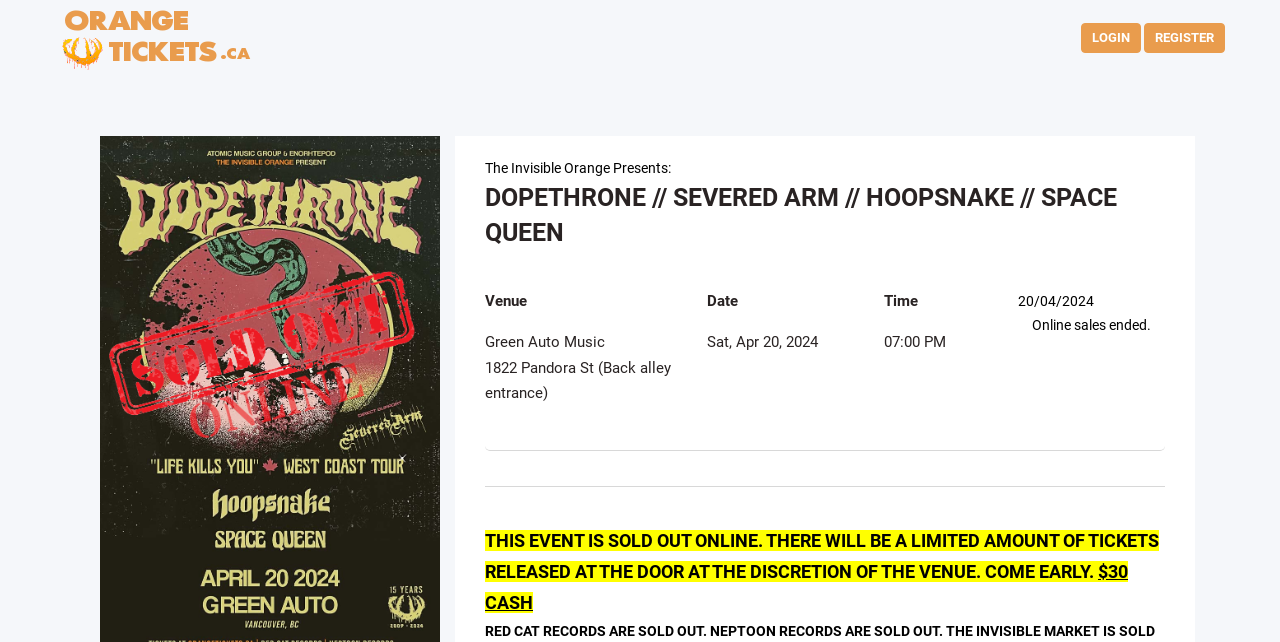Provide a thorough summary of the webpage.

The webpage appears to be an event ticketing page for a concert in Vancouver. At the top left, there is an "Invisible Orange logo" image, which is also a link. On the top right, there are two links, "LOGIN" and "REGISTER", positioned side by side.

Below the top section, there is a heading that announces the concert event, "DOPETHRONE // SEVERED ARM // HOOPSNAKE // SPACE QUEEN". This heading is centered and takes up a significant portion of the page width.

Under the heading, there are several sections of text that provide event details. On the left, there is a section that lists the "Venue" as "Green Auto Music" at "1822 Pandora St (Back alley entrance)". On the right, there are sections that display the "Date" as "Sat, Apr 20, 2024", and the "Time" as "07:00 PM". There is also a section that shows the date in a different format, "20/04/2024".

Further down the page, there is a notice that "Online sales ended." and a warning message that "THIS EVENT IS SOLD OUT ONLINE. THERE WILL BE A LIMITED AMOUNT OF TICKETS RELEASED AT THE DOOR AT THE DISCRETION OF THE VENUE. COME EARLY." This message takes up a significant portion of the page width. Below this message, there is a note that tickets will be available for "$30 CASH" at the door.